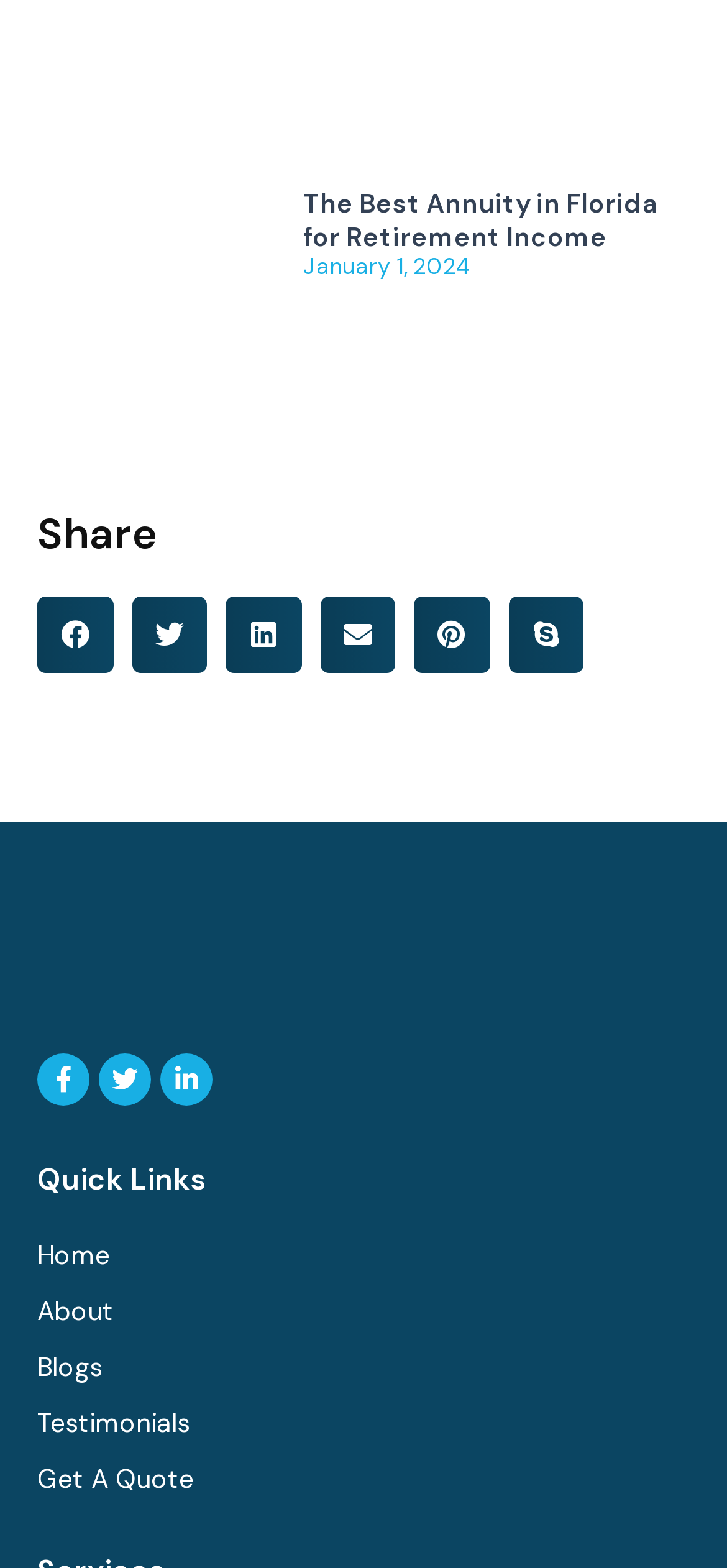Please identify the bounding box coordinates of the region to click in order to complete the given instruction: "Share on Twitter". The coordinates should be four float numbers between 0 and 1, i.e., [left, top, right, bottom].

[0.181, 0.381, 0.285, 0.429]